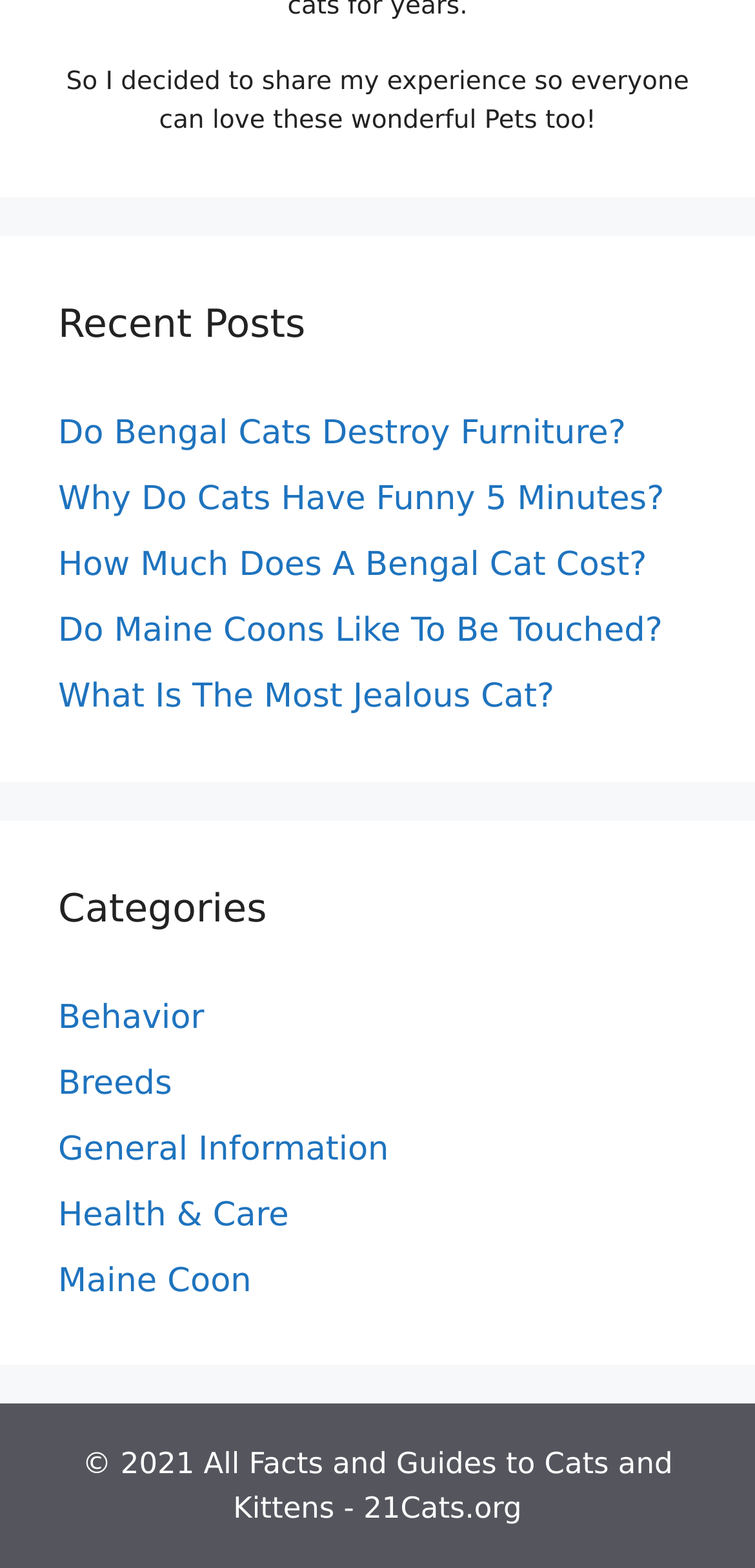How many links are listed under 'Recent Posts'? Look at the image and give a one-word or short phrase answer.

5